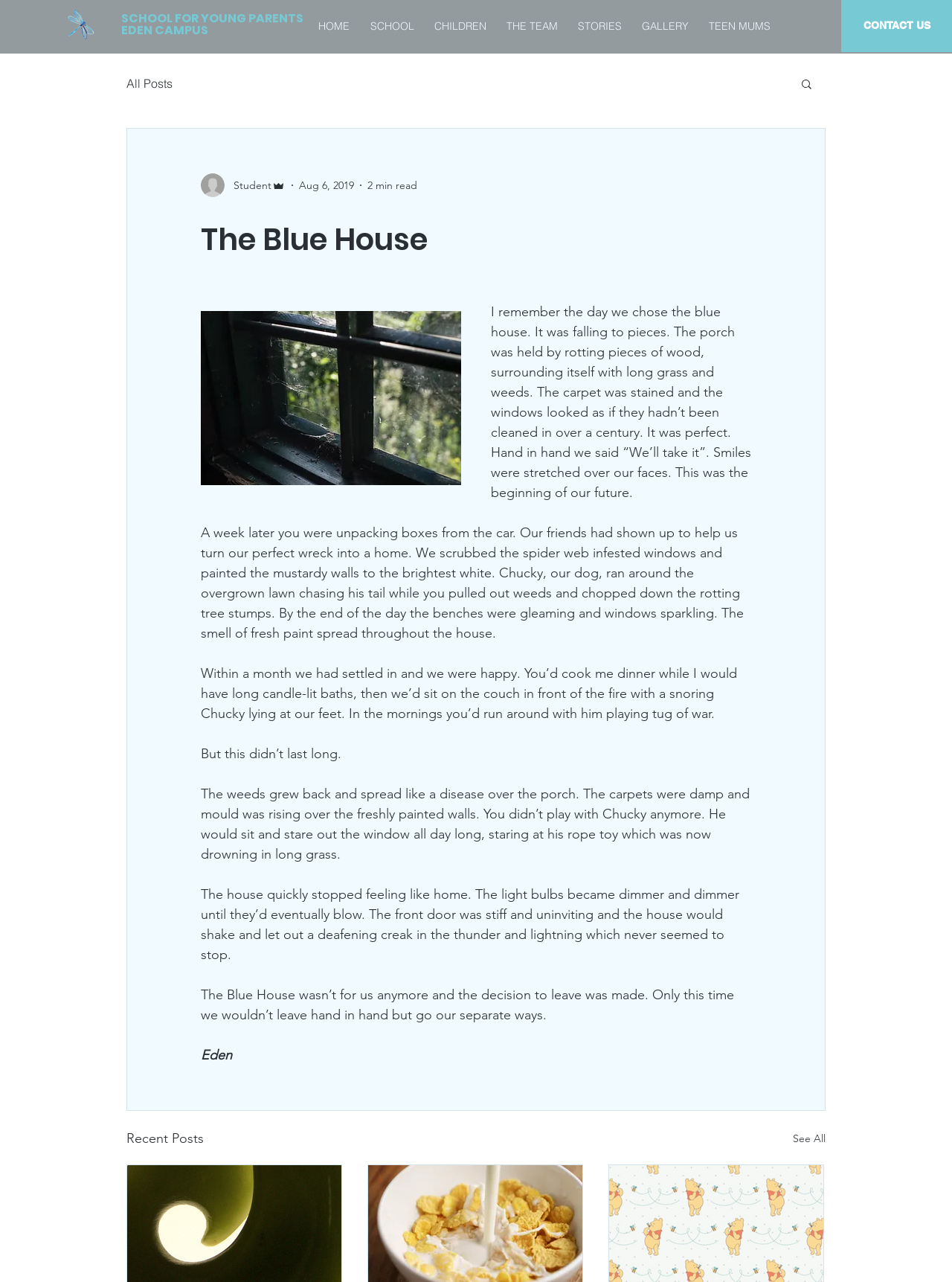Based on the image, please respond to the question with as much detail as possible:
What is the theme of the article?

I inferred the theme of the article by reading the article content which describes the author's memories of a house called 'The Blue House'. The article talks about the author's experiences of moving into the house, renovating it, and eventually leaving it, which suggests that the theme of the article is about memories of a house.